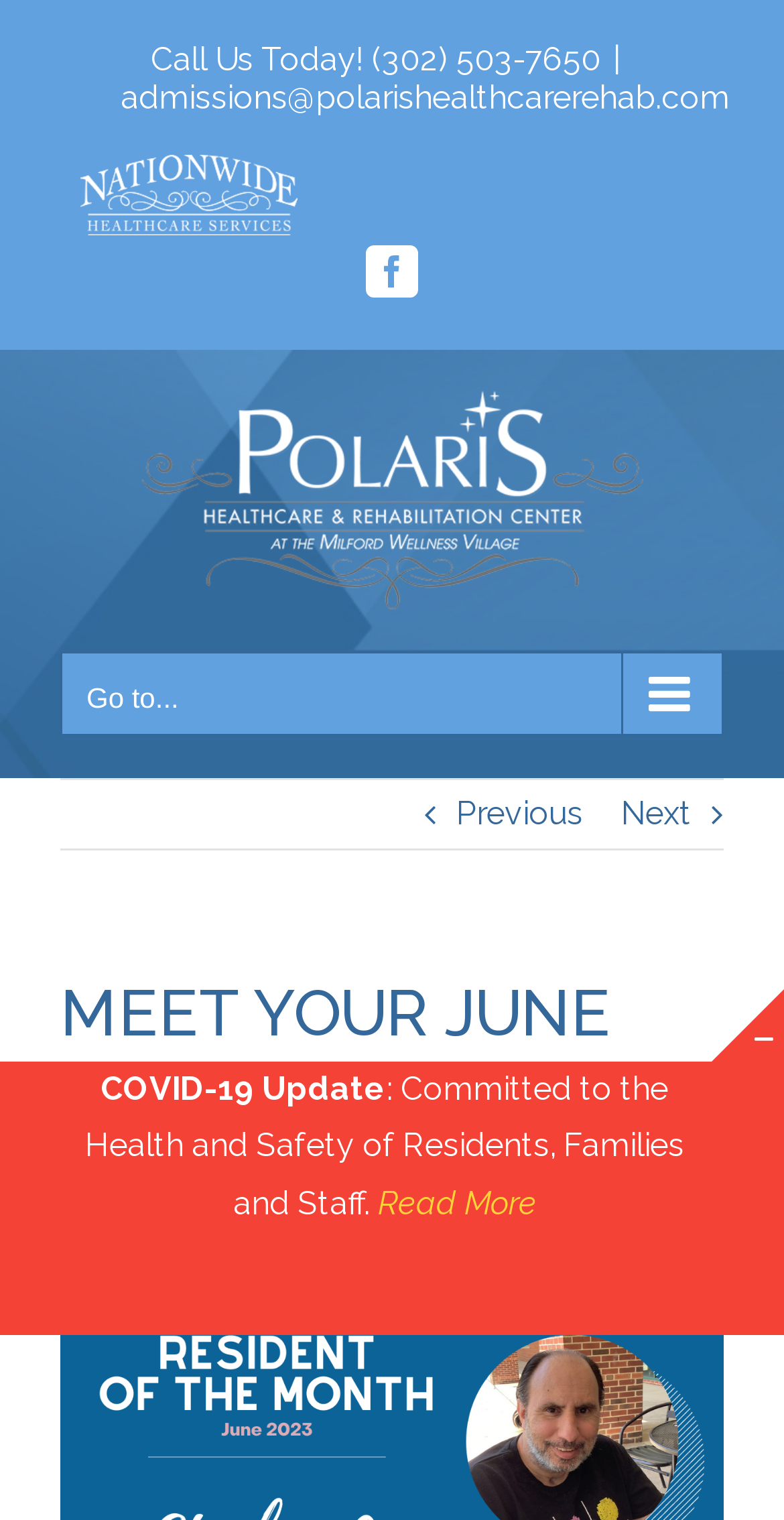Locate the bounding box coordinates of the segment that needs to be clicked to meet this instruction: "Send an email to admissions".

[0.154, 0.051, 0.931, 0.076]